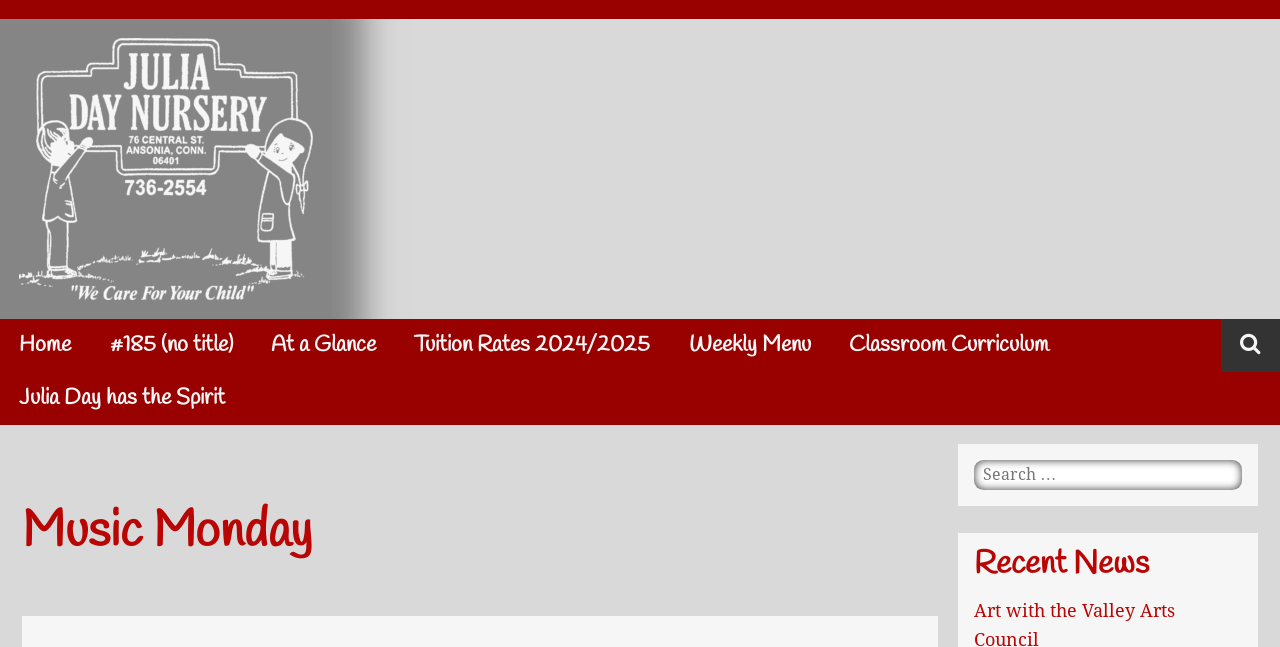What is the name of the nursery?
Please respond to the question thoroughly and include all relevant details.

The name of the nursery can be found in the top-left corner of the webpage, where it is written as 'Julia Day Nursery' in a link and an image. This suggests that the webpage is about Julia Day Nursery, and the name is prominently displayed.